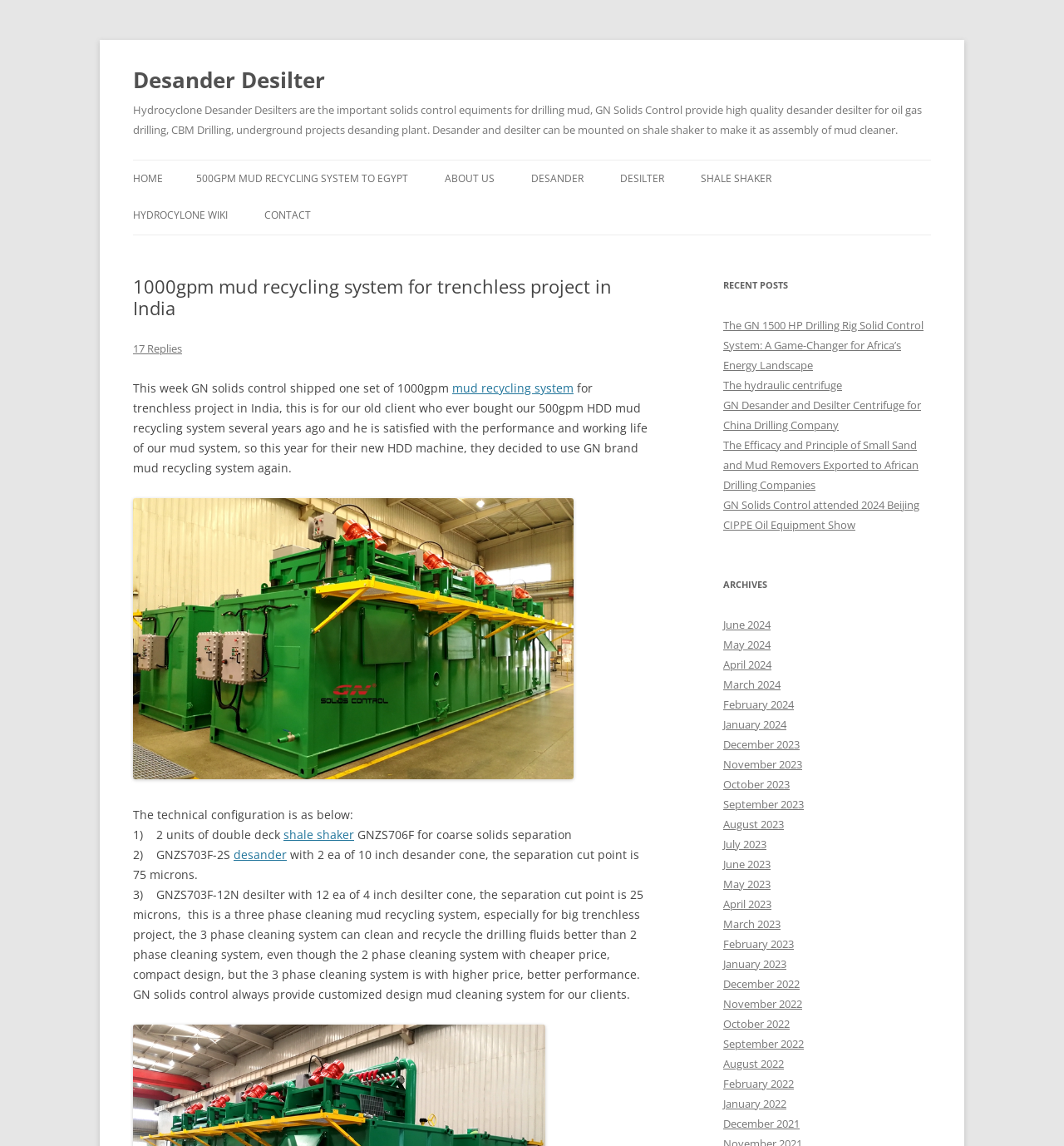Using the webpage screenshot and the element description Desander, determine the bounding box coordinates. Specify the coordinates in the format (top-left x, top-left y, bottom-right x, bottom-right y) with values ranging from 0 to 1.

[0.499, 0.14, 0.548, 0.172]